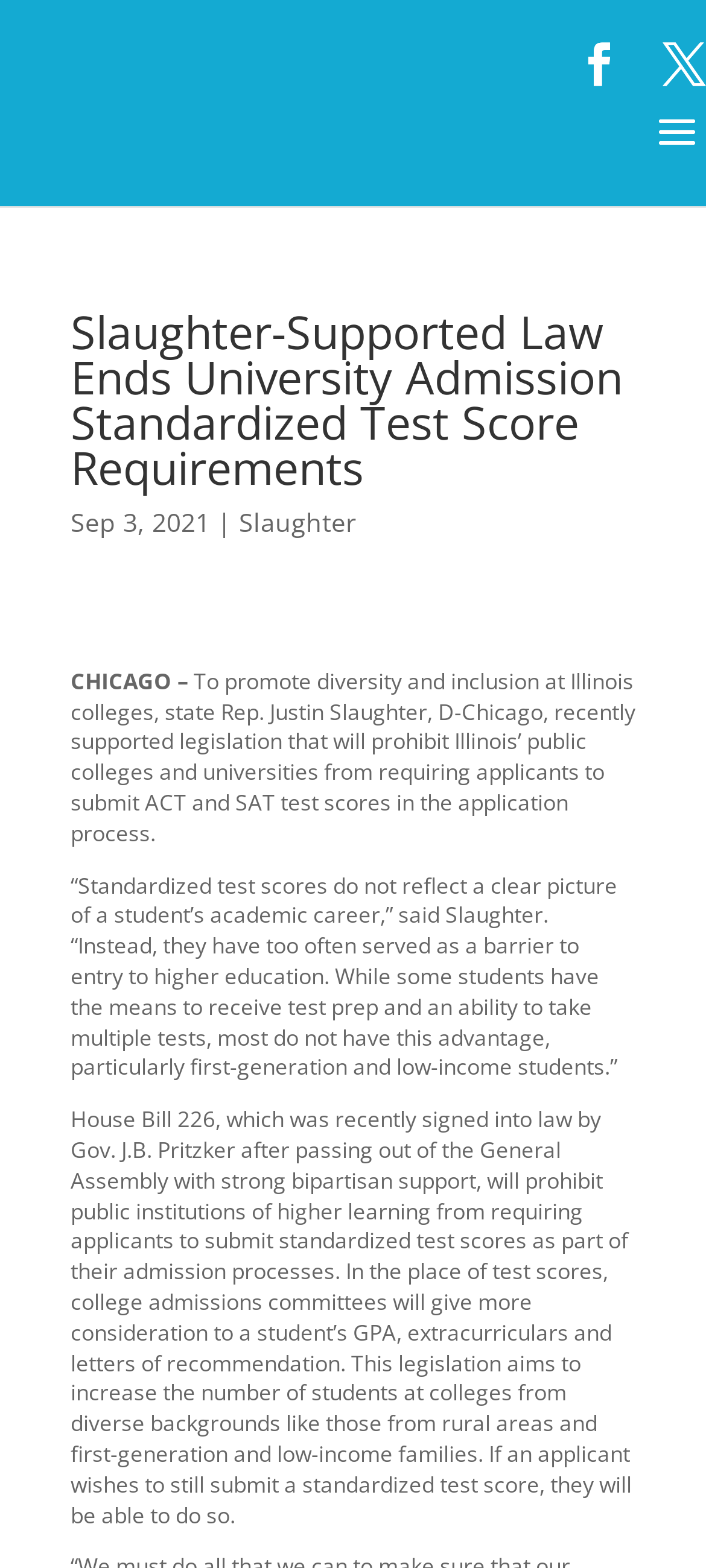Can applicants still submit standardized test scores?
Please respond to the question with as much detail as possible.

According to the webpage, if an applicant wishes to still submit a standardized test score, they will be able to do so, even though it is no longer a requirement.